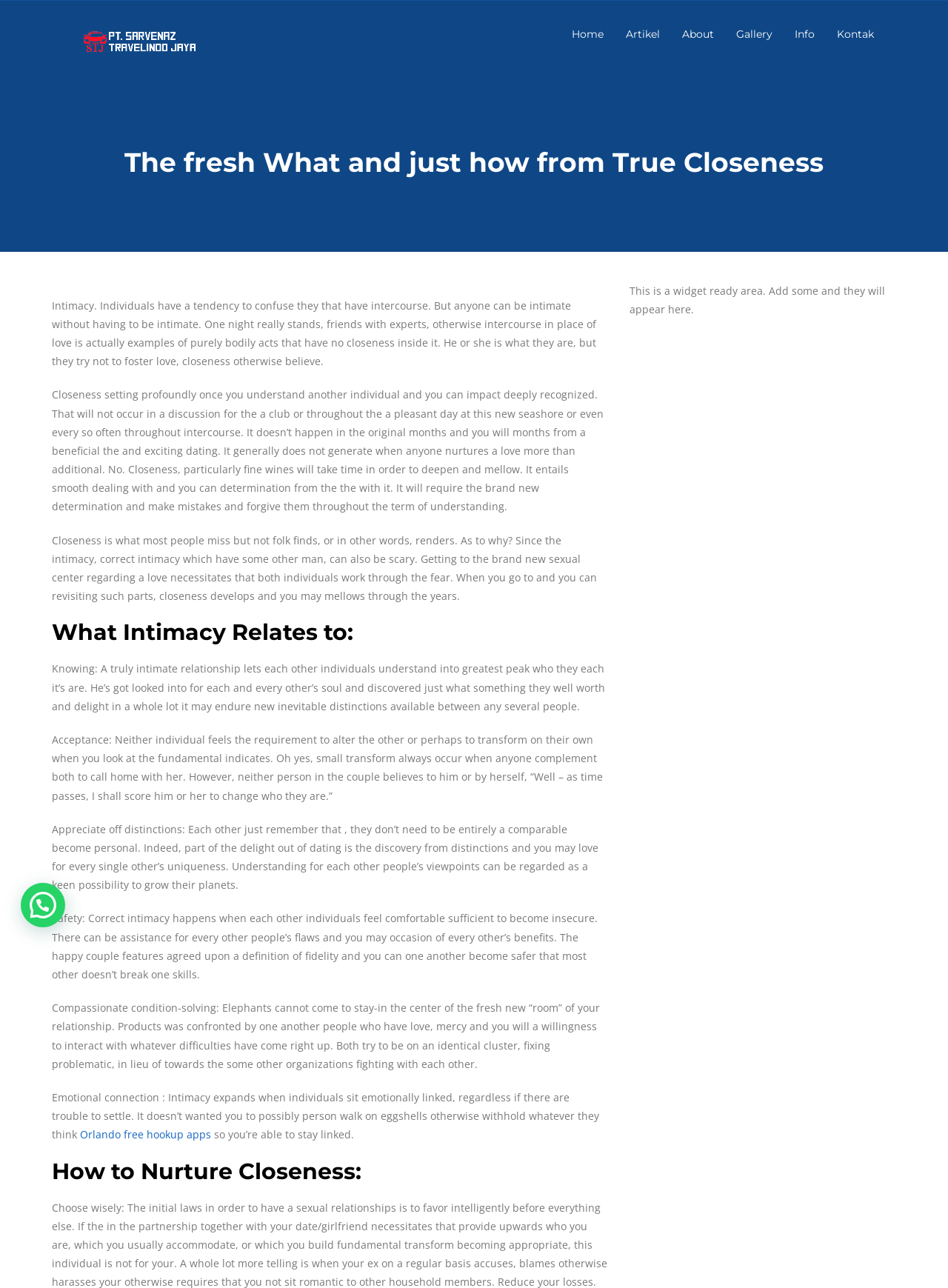Please answer the following question using a single word or phrase: 
How do individuals in an intimate relationship view each other?

With acceptance and appreciation